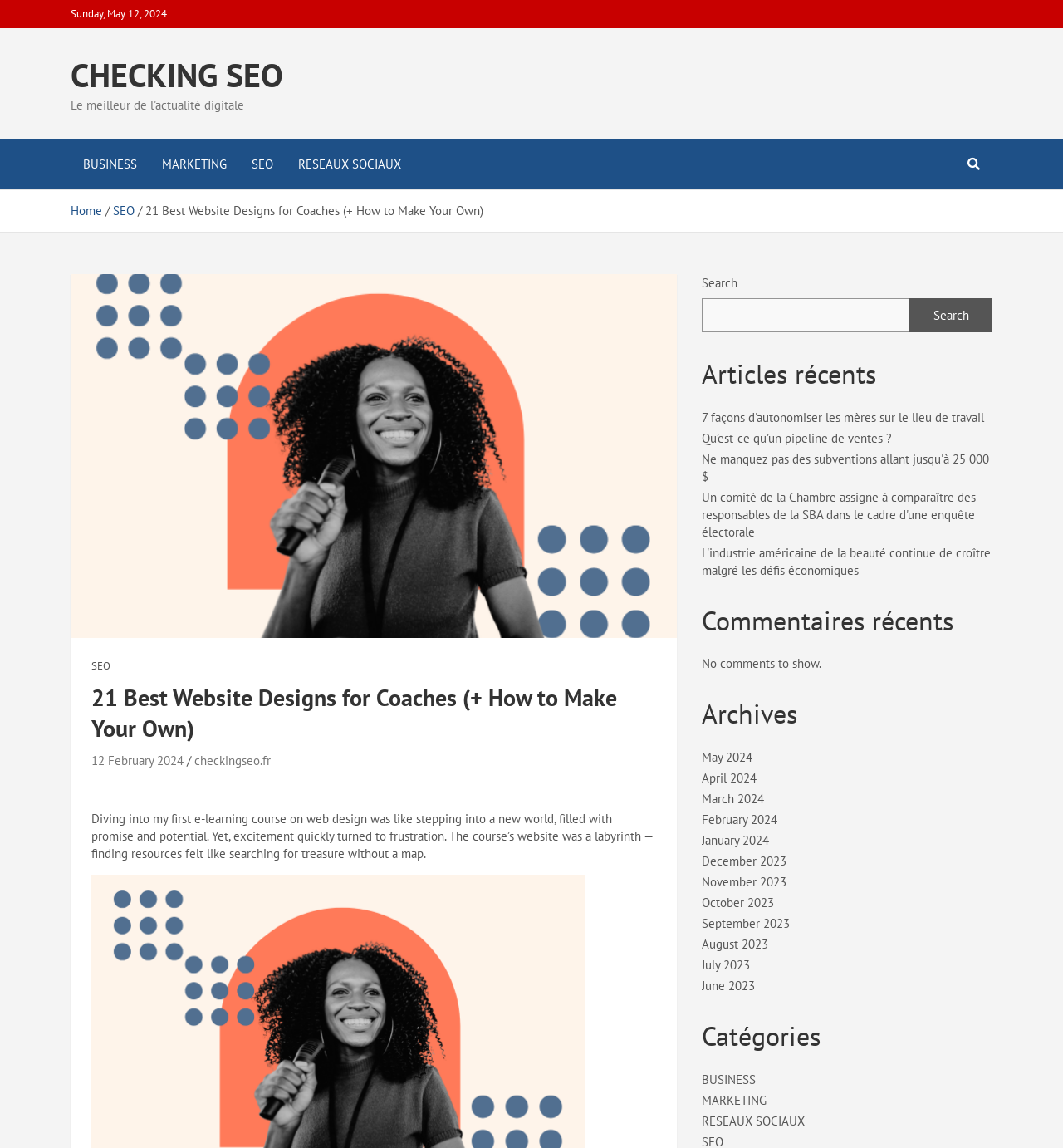What is the topic of the first article listed under 'Articles récents'?
Using the image, answer in one word or phrase.

autonomiser les mères sur le lieu de travail